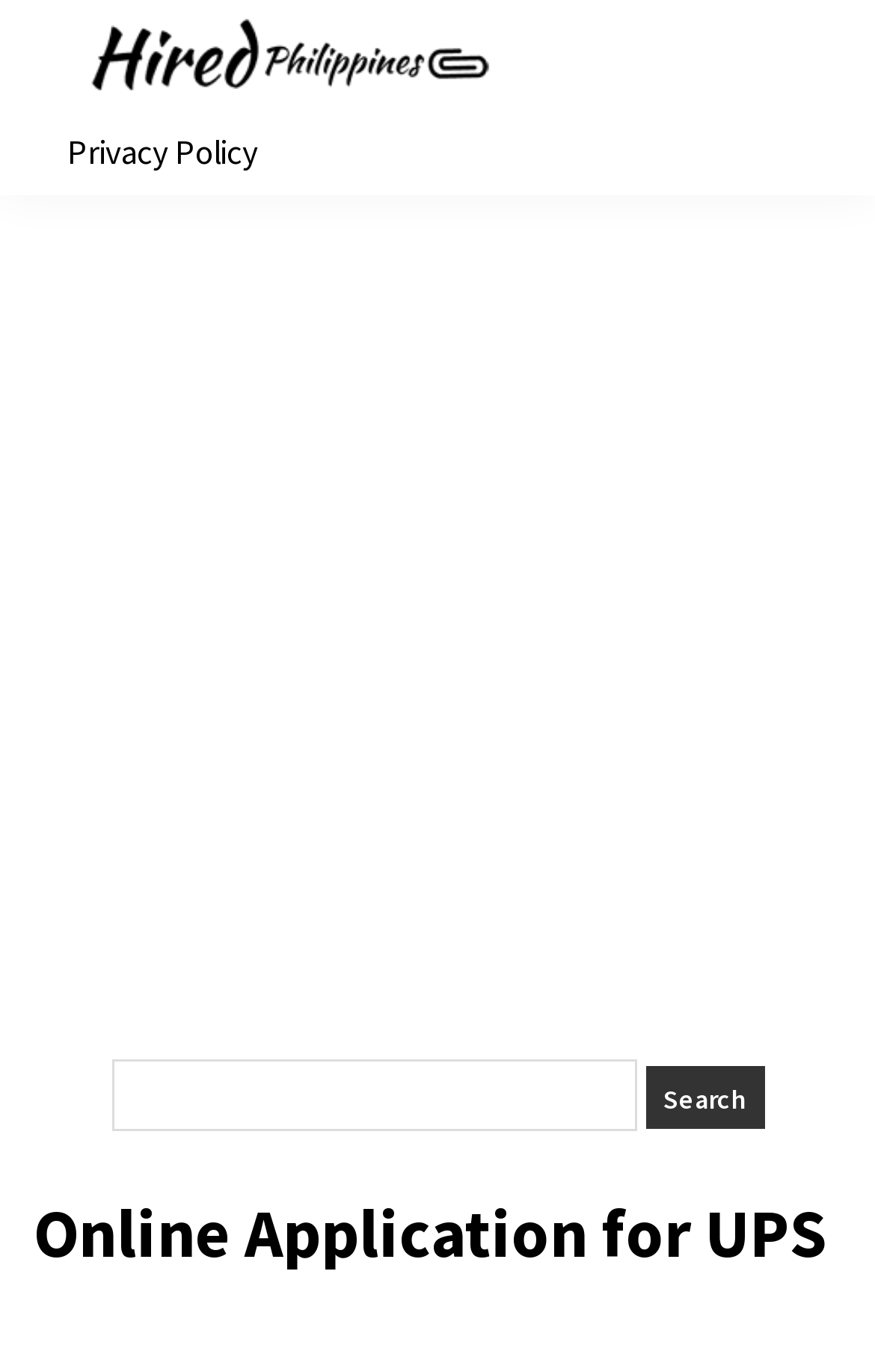Refer to the screenshot and answer the following question in detail:
Is the search textbox required?

I checked the properties of the search textbox and found that the 'required' attribute is set to 'False', indicating that it is not a required field.